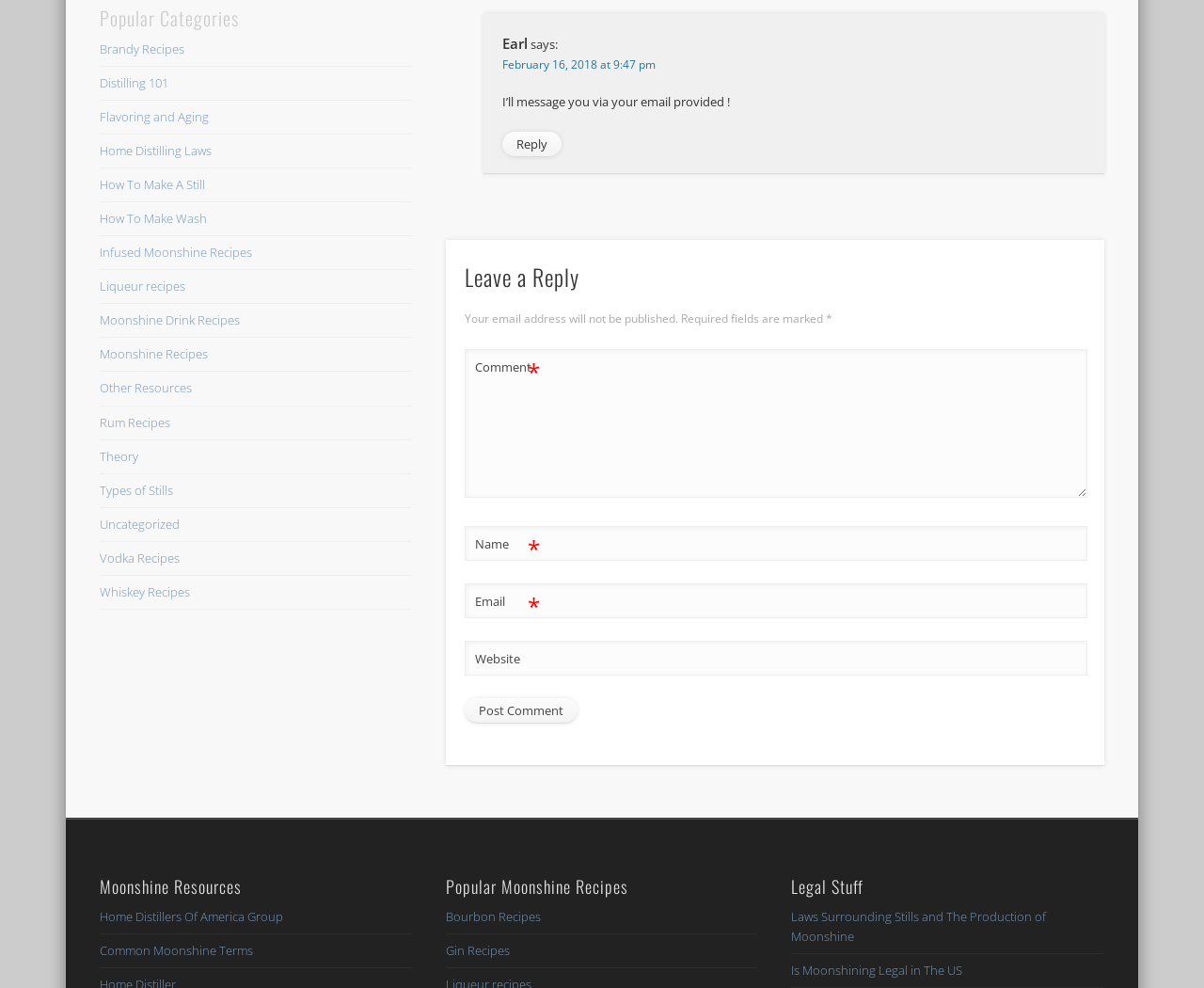Find the bounding box coordinates of the element you need to click on to perform this action: 'View Moonshine Drink Recipes'. The coordinates should be represented by four float values between 0 and 1, in the format [left, top, right, bottom].

[0.083, 0.316, 0.199, 0.333]